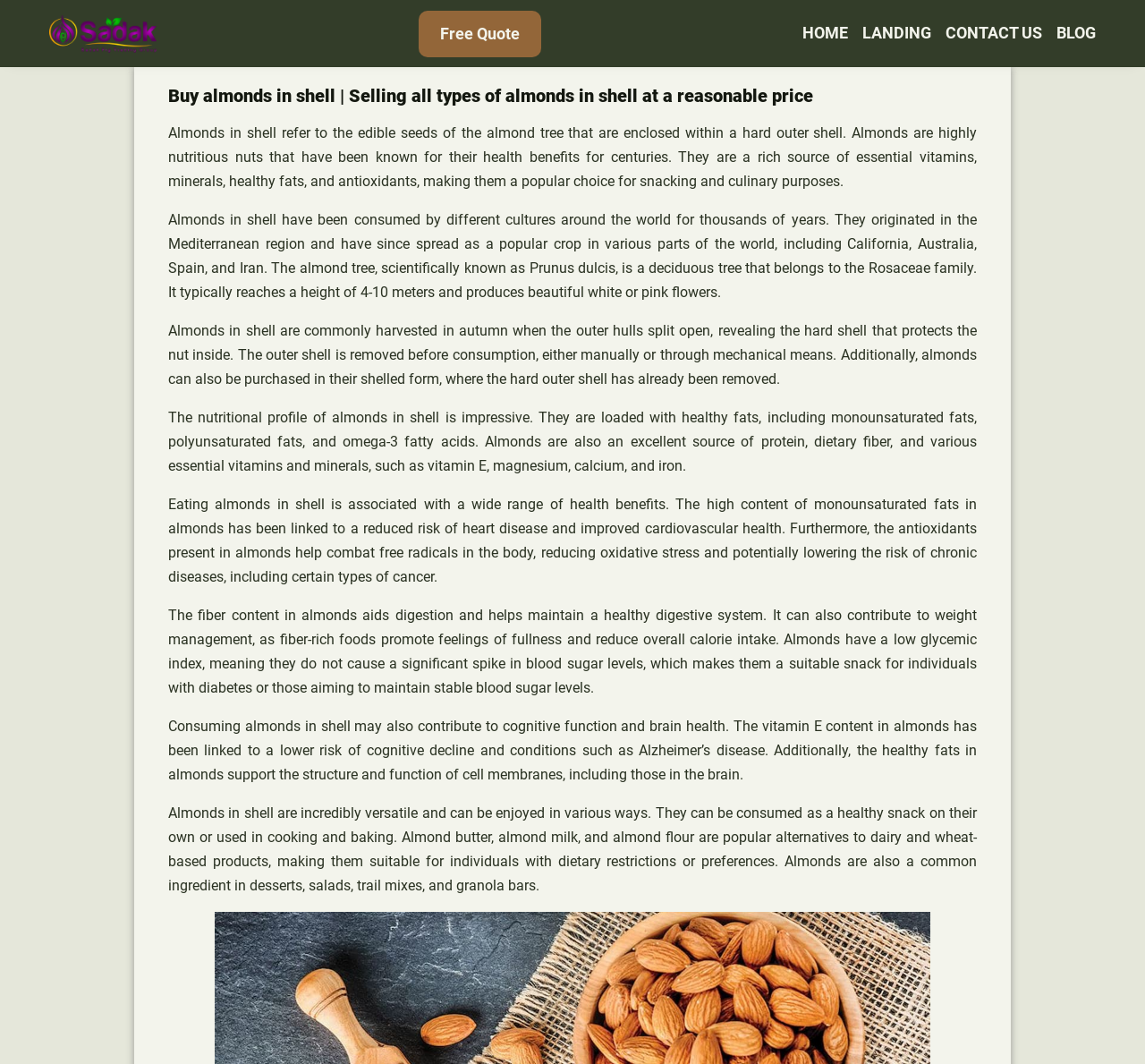Illustrate the webpage's structure and main components comprehensively.

The webpage is about buying almonds in shell and selling all types of almonds in shell at a reasonable price. At the top left corner, there is a link to "Sadak" accompanied by an image with the same name. Next to it, on the right, is a link to "Free Quote". 

On the top right corner, there is a navigation menu with four links: "HOME", "LANDING", "CONTACT US", and "BLOG". 

Below the navigation menu, there is a heading that reads "Buy almonds in shell | Selling all types of almonds in shell at a reasonable price". 

Under the heading, there are five paragraphs of text that provide information about almonds in shell. The first paragraph explains what almonds in shell are and their nutritional benefits. The second paragraph discusses the history and origin of almonds. The third paragraph describes how almonds are harvested and processed. The fourth paragraph outlines the nutritional profile of almonds and their associated health benefits. The fifth paragraph explains the various ways almonds can be consumed and their versatility in cooking and baking.